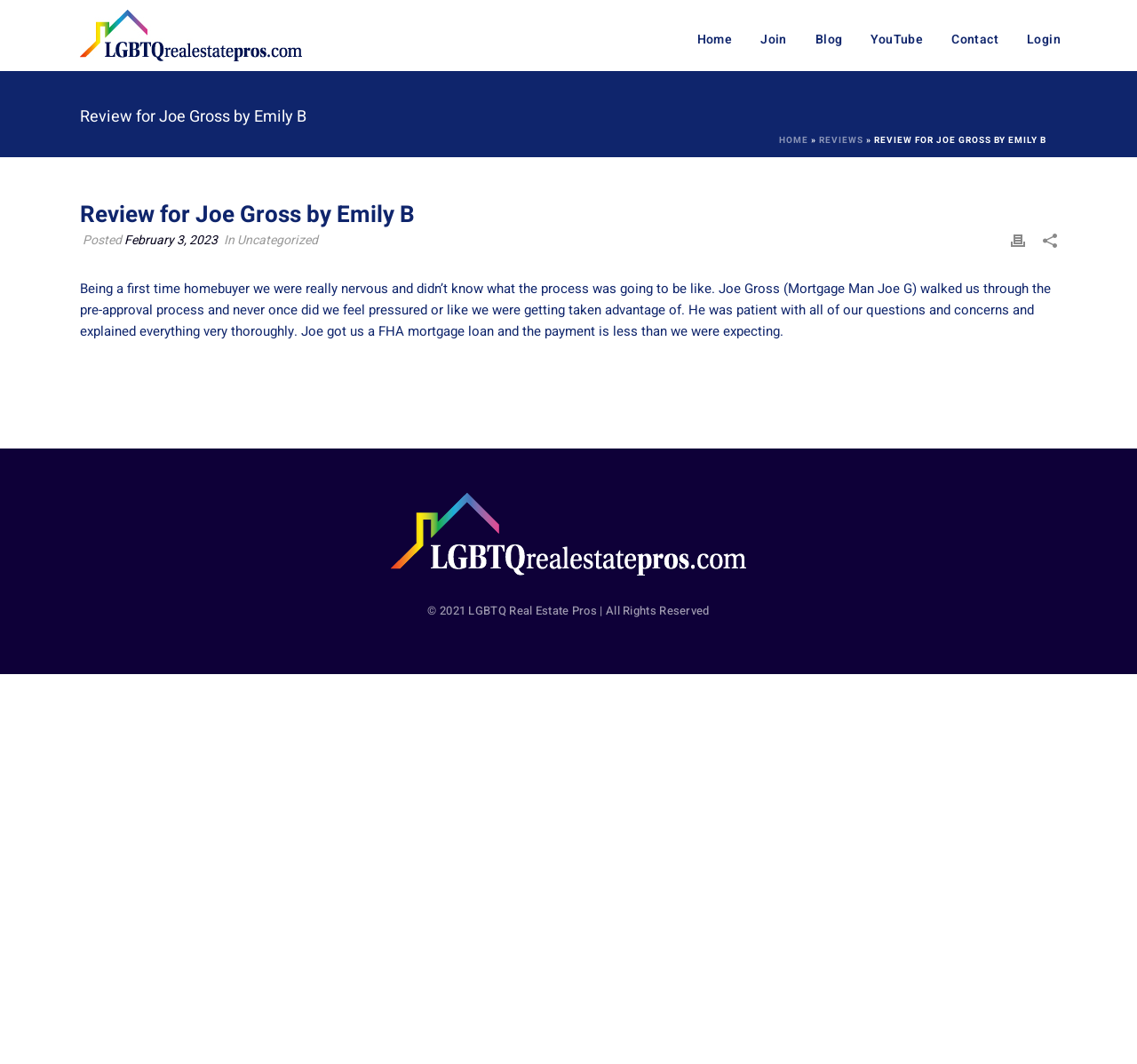Craft a detailed narrative of the webpage's structure and content.

This webpage is a review page for Joe Gross, a mortgage professional, on the LGBTQrealestatepros.com website. At the top of the page, there is a navigation menu with six links: "Home", "Join", "Blog", "YouTube", "Contact", and "Login", aligned horizontally across the top of the page.

Below the navigation menu, there is a heading that reads "Review for Joe Gross by Emily B". To the right of this heading, there are two links: "HOME" and "REVIEWS", separated by a right-pointing arrow symbol.

The main content of the page is an article that contains a review written by Emily B. The review is a lengthy paragraph that describes Emily's positive experience working with Joe Gross as a first-time homebuyer. Above the review, there is a heading that repeats the title of the review, followed by a timestamp indicating that the review was posted on February 3, 2023. To the right of the timestamp, there is a category label that reads "Uncategorized".

To the right of the review, there is a small image, and below the review, there is a link with a small icon. At the bottom of the page, there is a footer section that contains the LGBTQ Real Estate Pros logo and a copyright notice that reads "© 2021 LGBTQ Real Estate Pros | All Rights Reserved".